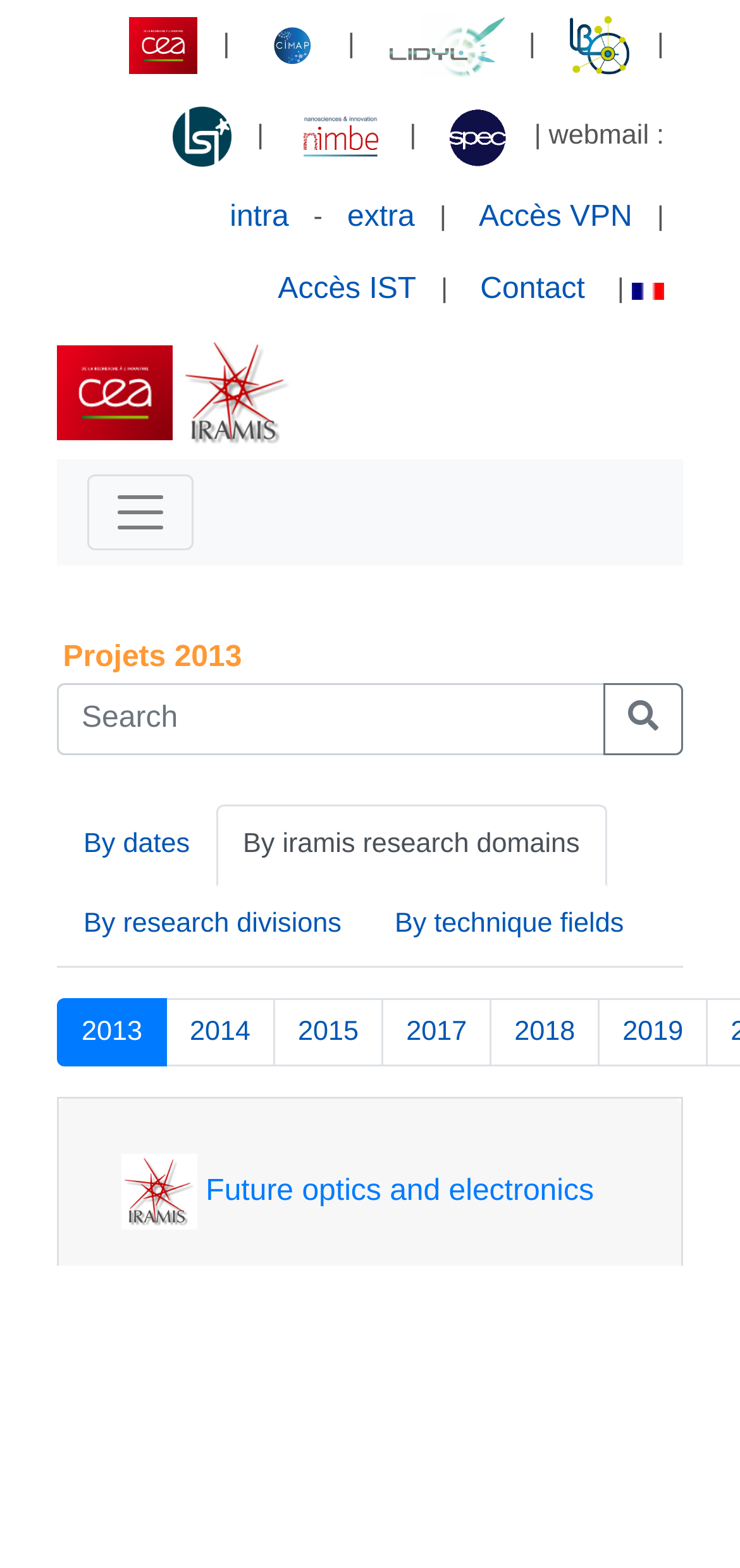What is the search box labeled as?
Using the information from the image, provide a comprehensive answer to the question.

The textbox element with the ID 198 has a description 'Search', indicating that it is a search box.